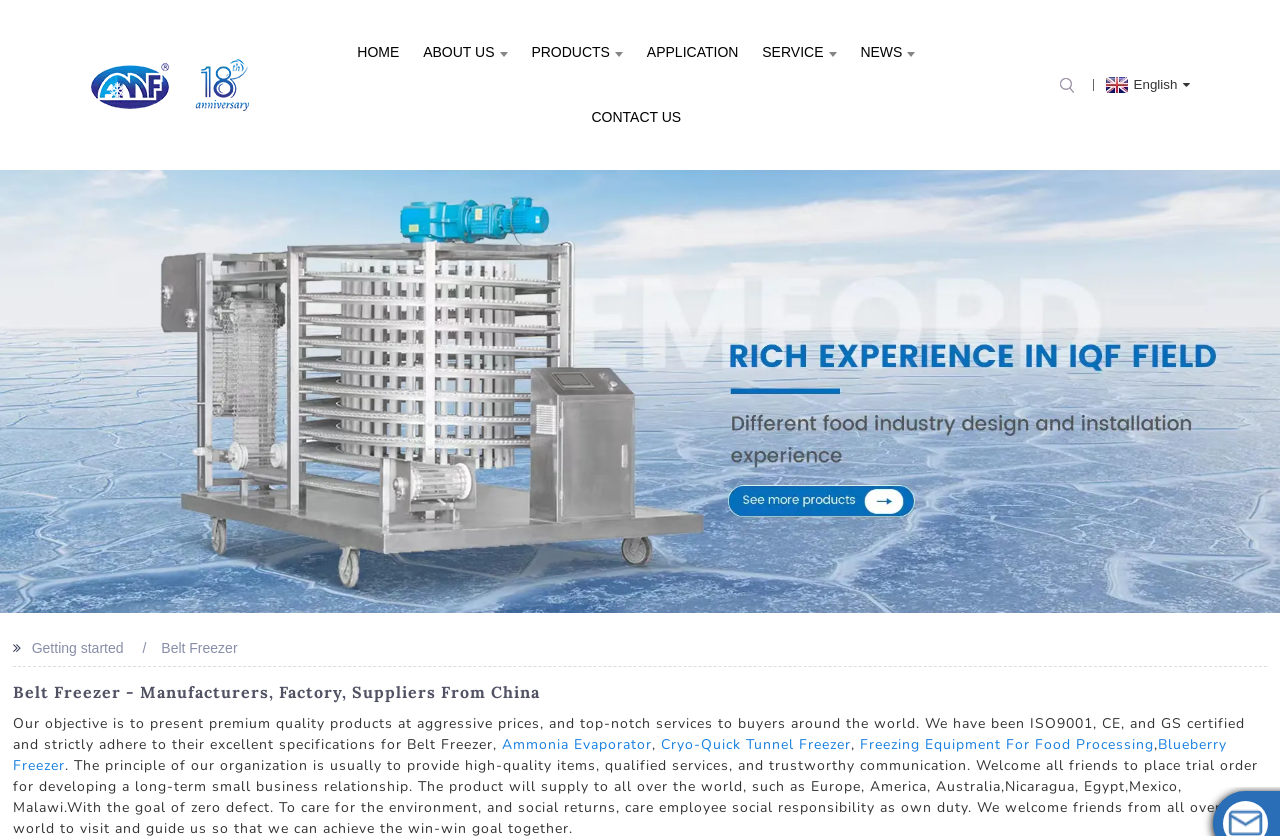What is the certification mentioned?
Refer to the image and respond with a one-word or short-phrase answer.

ISO9001, CE, and GS